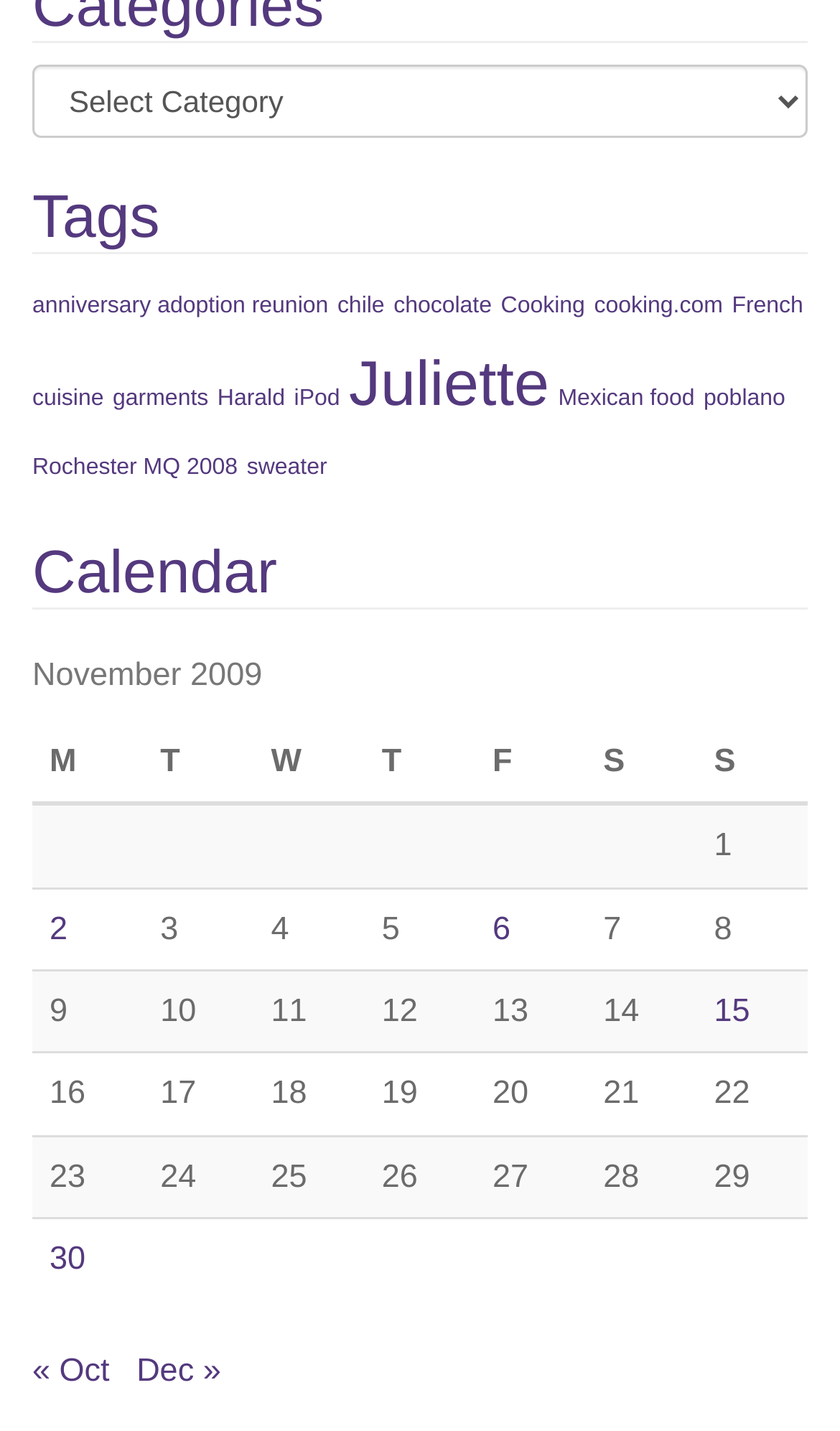Find the bounding box coordinates of the clickable area required to complete the following action: "View the calendar for November 2009".

[0.038, 0.441, 0.962, 0.909]